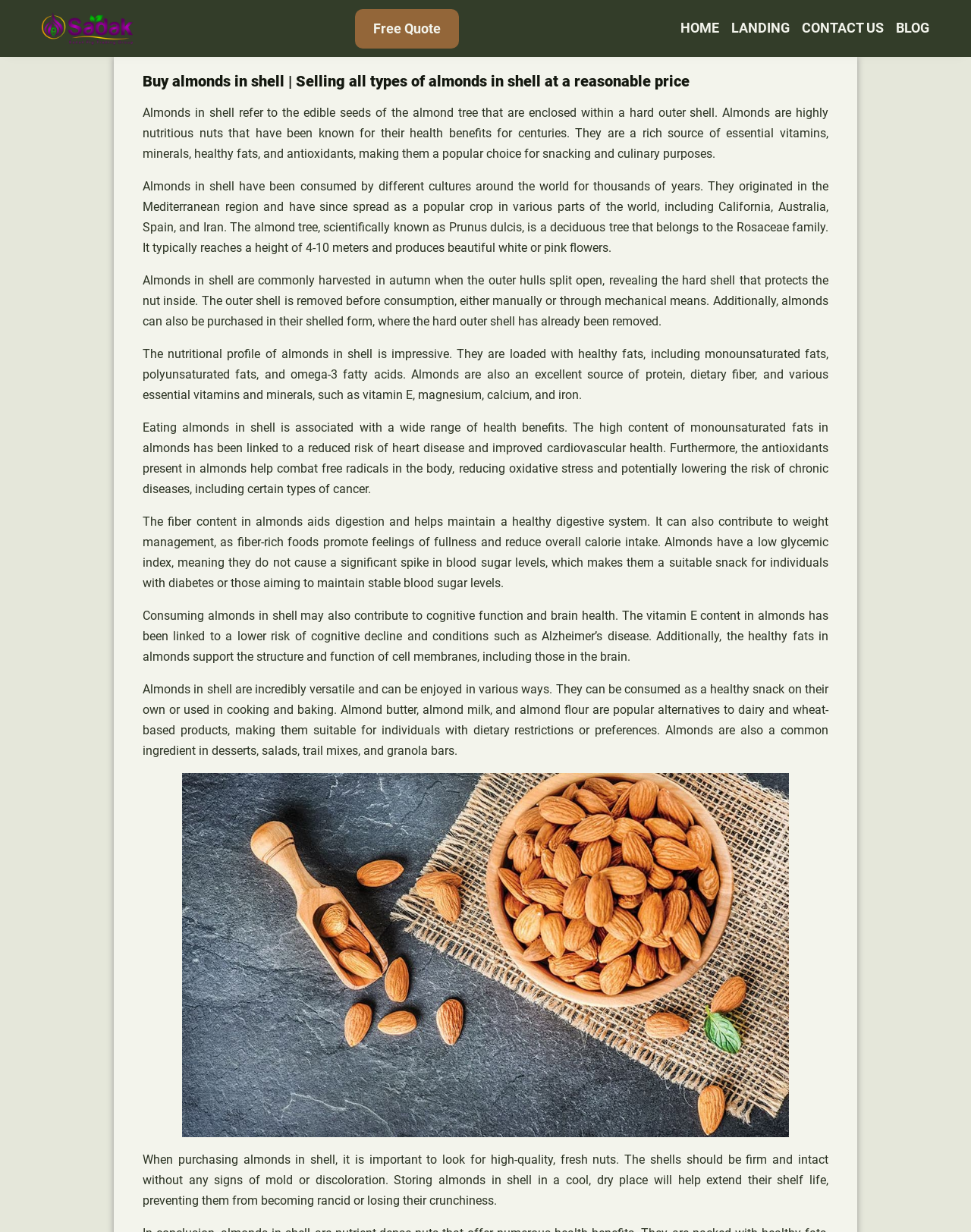Give a concise answer using one word or a phrase to the following question:
How many types of almonds are mentioned?

Not specified